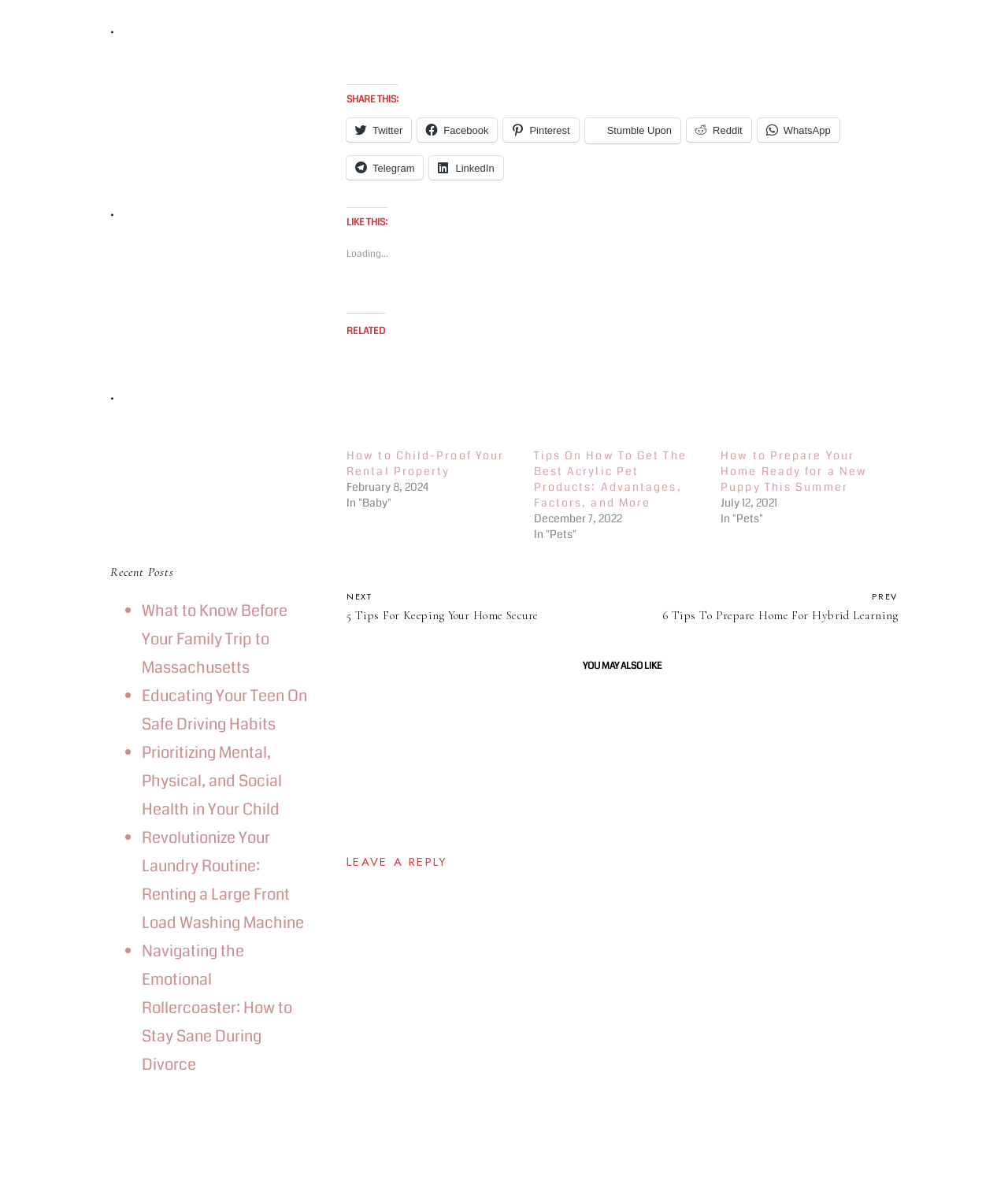Please determine the bounding box coordinates for the element that should be clicked to follow these instructions: "View 'What to Know Before Your Family Trip to Massachusetts'".

[0.141, 0.5, 0.285, 0.566]